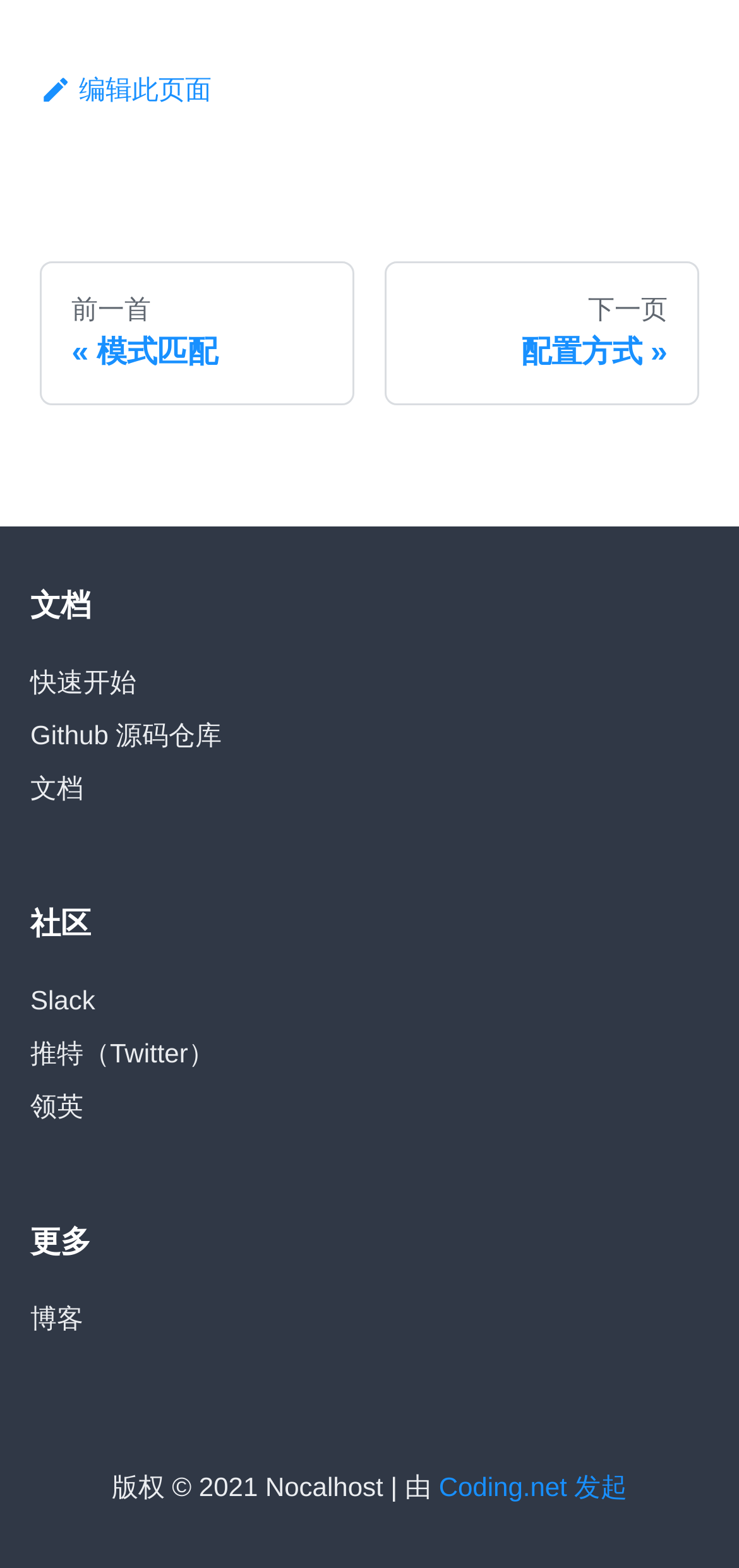Given the element description, predict the bounding box coordinates in the format (top-left x, top-left y, bottom-right x, bottom-right y), using floating point numbers between 0 and 1: Github 源码仓库

[0.041, 0.451, 0.959, 0.485]